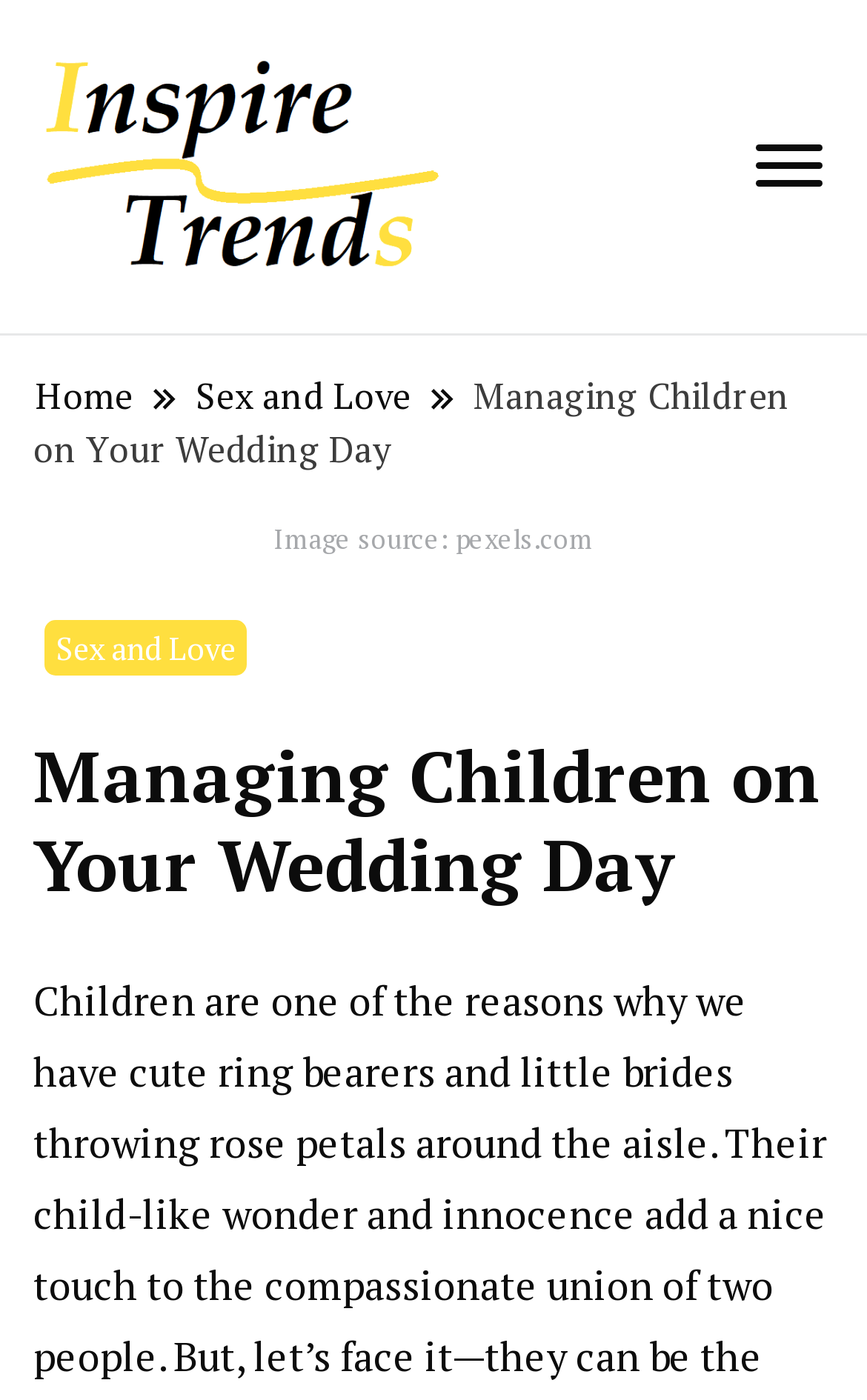Using the provided description: "Home", find the bounding box coordinates of the corresponding UI element. The output should be four float numbers between 0 and 1, in the format [left, top, right, bottom].

[0.038, 0.263, 0.156, 0.301]